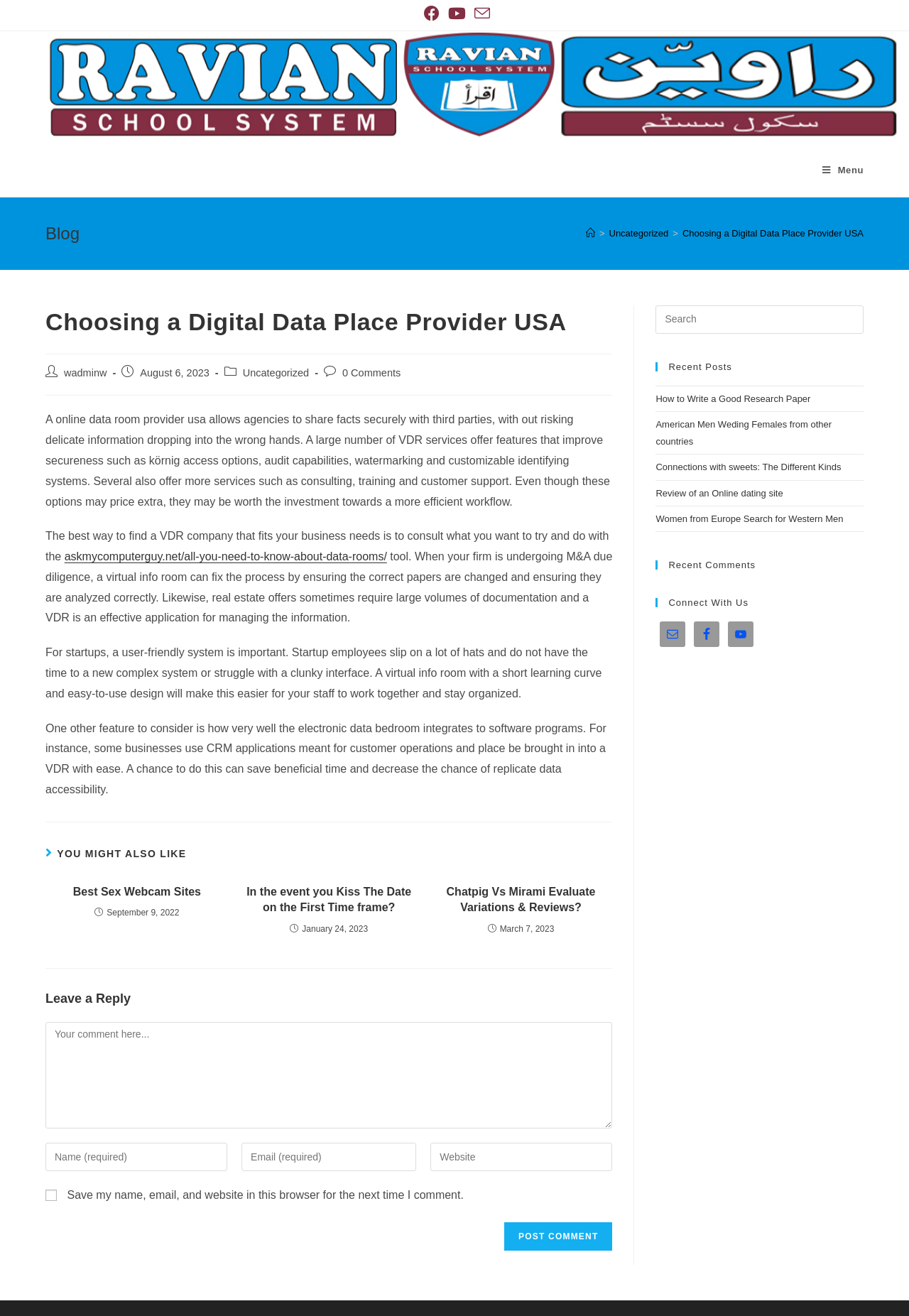Respond to the following question with a brief word or phrase:
What is the topic of the blog post?

Choosing a Digital Data Place Provider USA